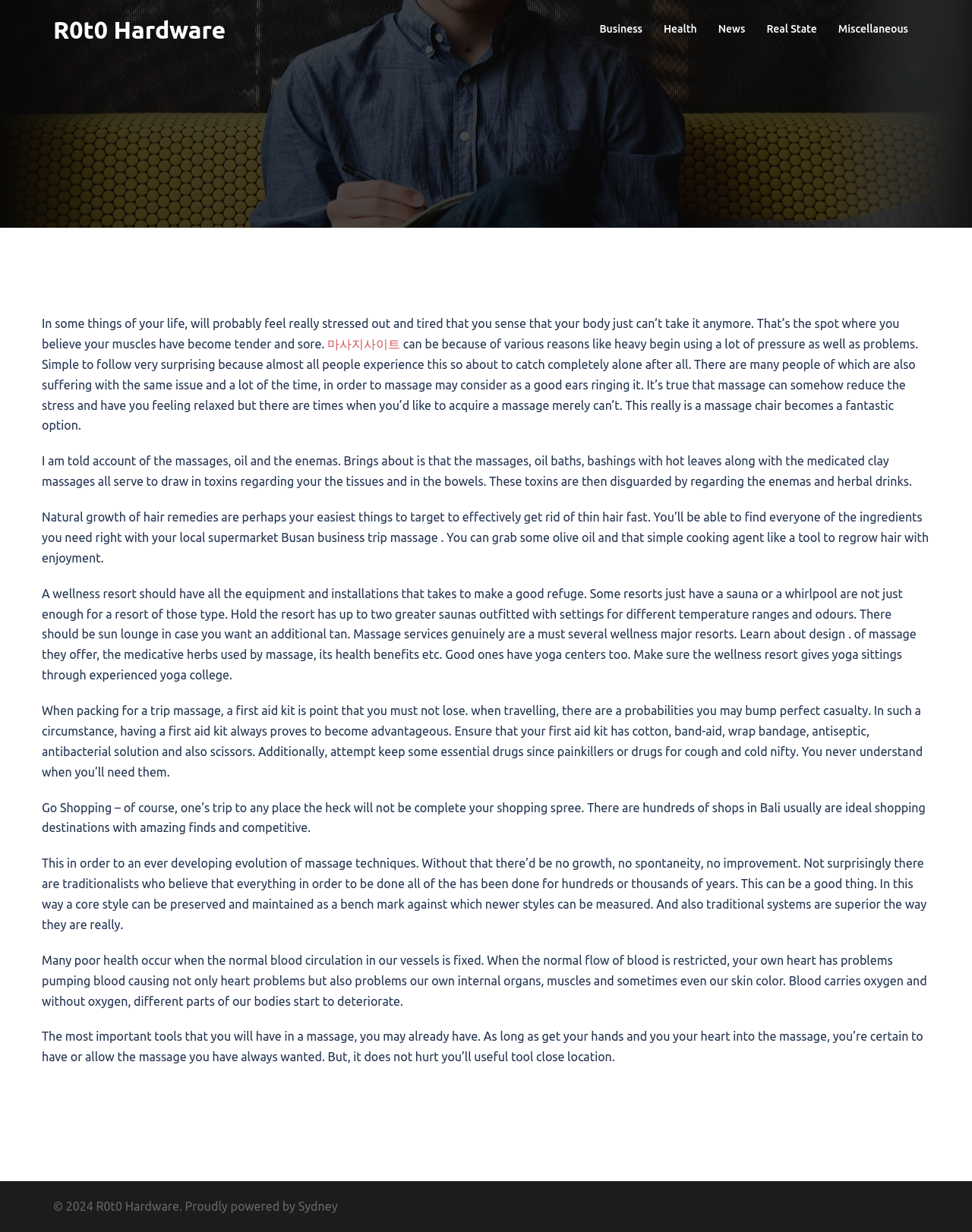Identify the bounding box coordinates for the UI element described as follows: "Company Dynamics". Ensure the coordinates are four float numbers between 0 and 1, formatted as [left, top, right, bottom].

None